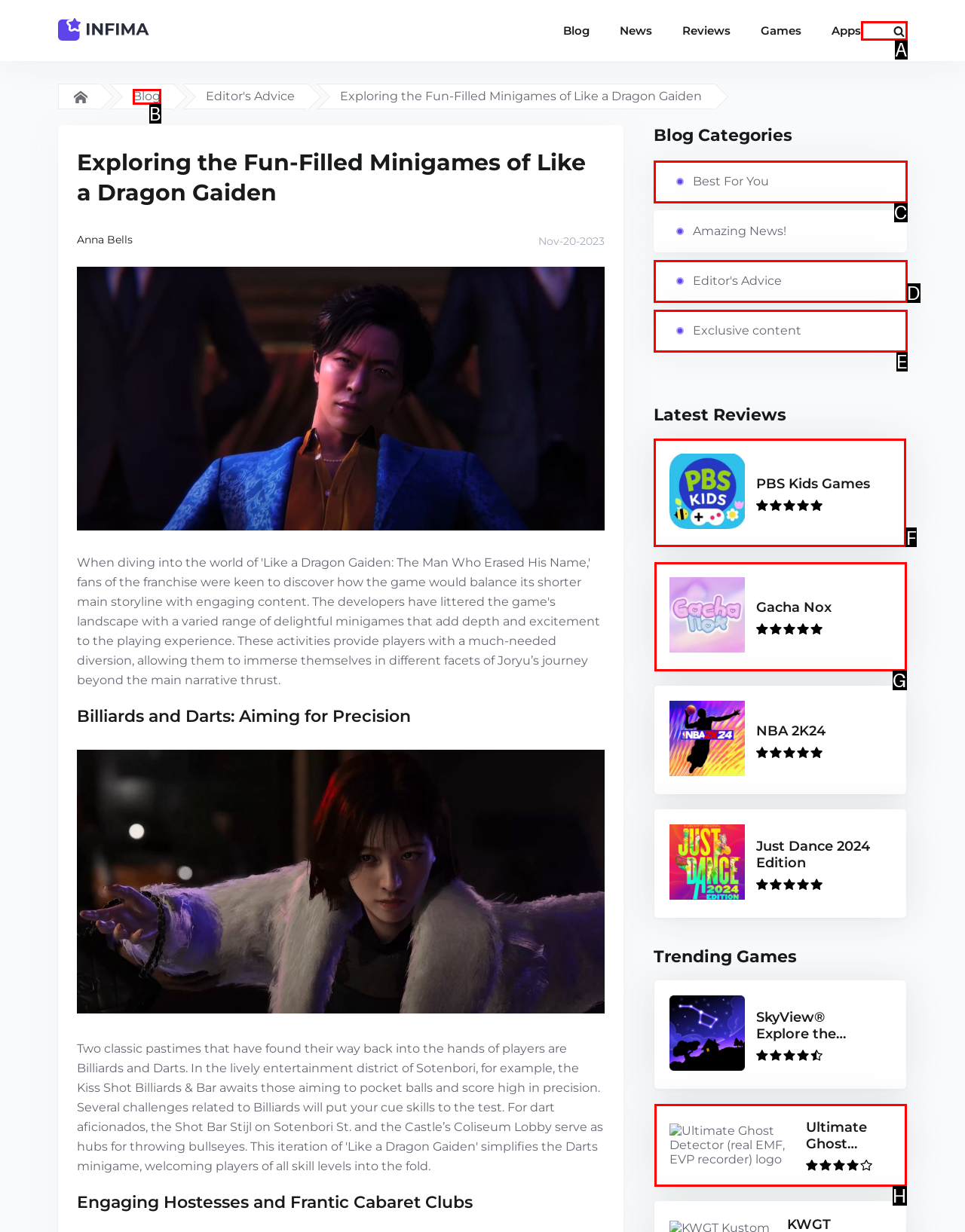Select the HTML element that needs to be clicked to perform the task: Check the review of 'PBS Kids Games'. Reply with the letter of the chosen option.

F